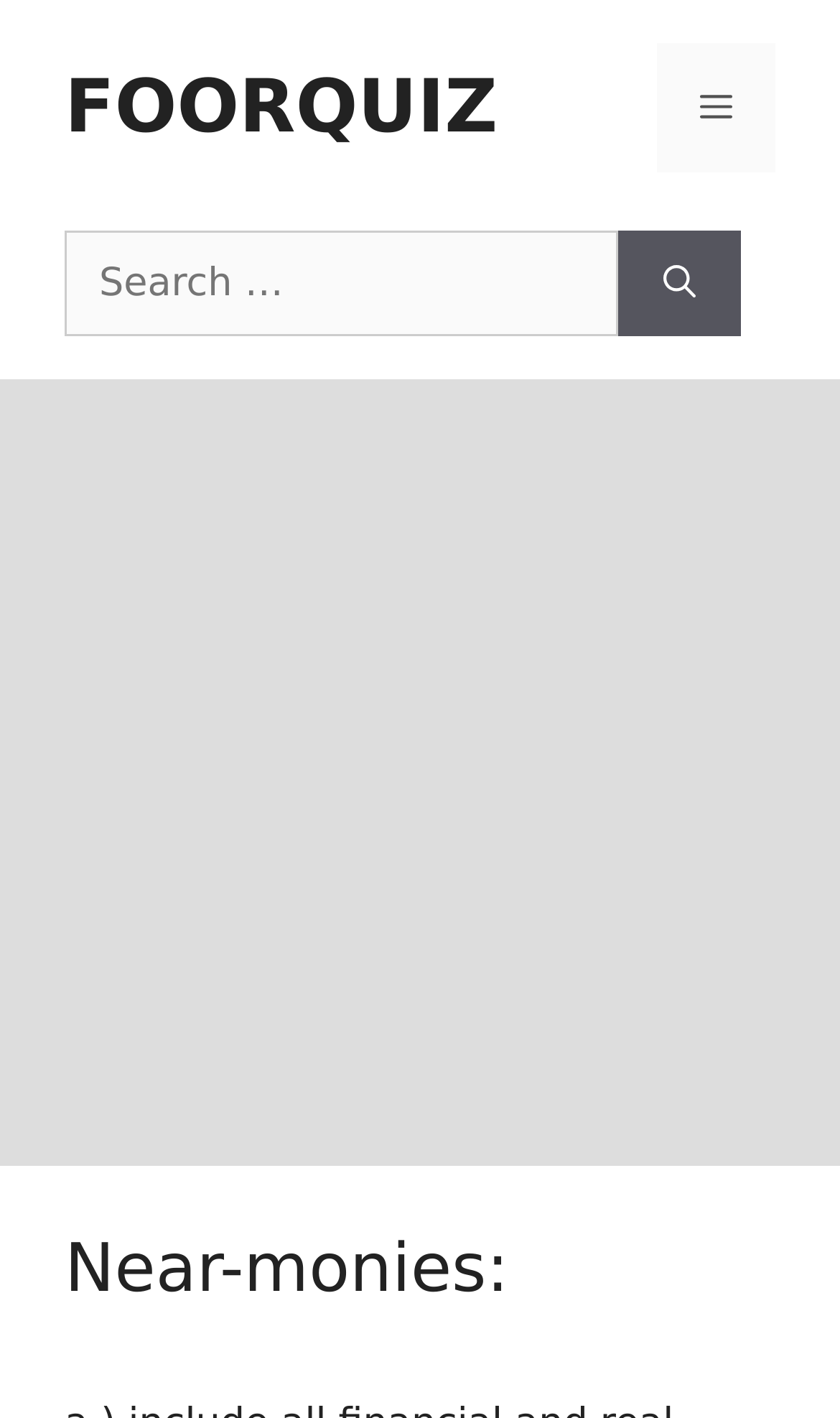Given the description aria-label="Advertisement" name="aswift_1" title="Advertisement", predict the bounding box coordinates of the UI element. Ensure the coordinates are in the format (top-left x, top-left y, bottom-right x, bottom-right y) and all values are between 0 and 1.

[0.0, 0.298, 1.0, 0.792]